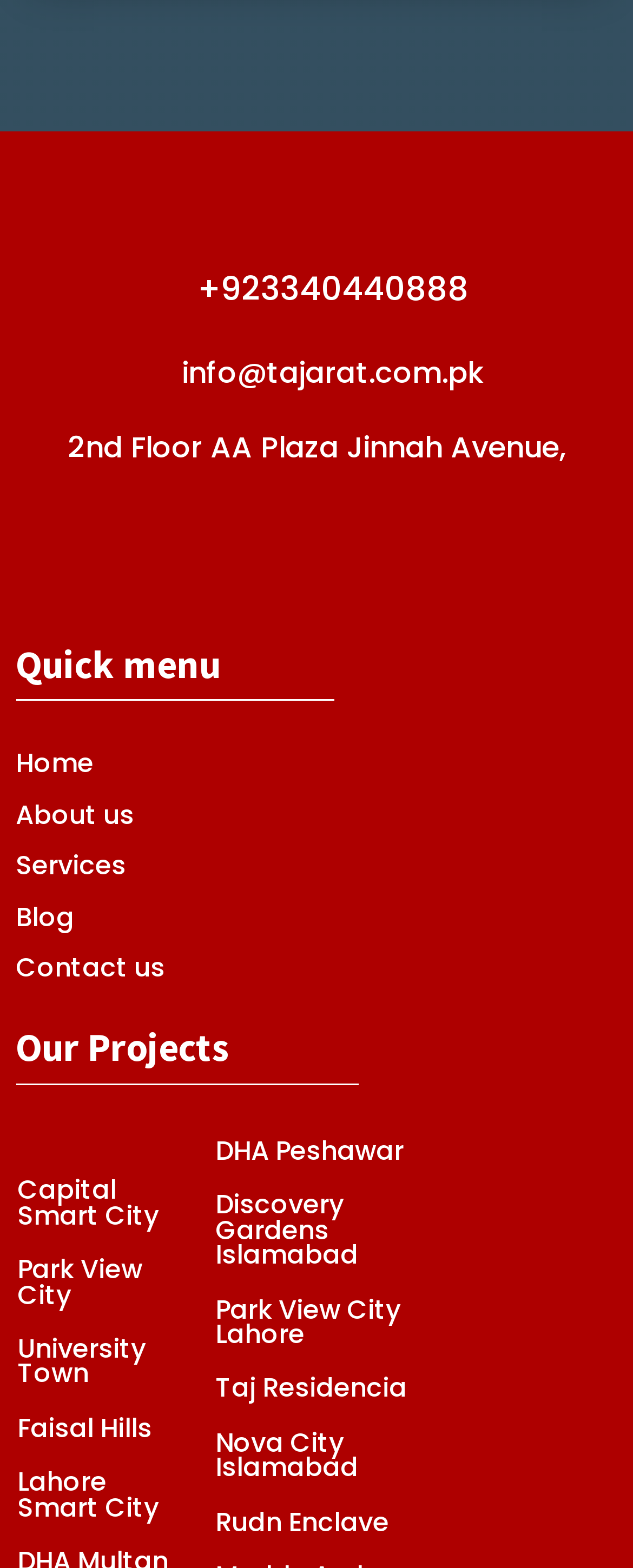How many main menu items are there?
Using the details from the image, give an elaborate explanation to answer the question.

I counted the number of main menu items by looking at the links under the 'Quick menu' heading. There are 5 main menu items, including Home, About us, Services, Blog, and Contact us.